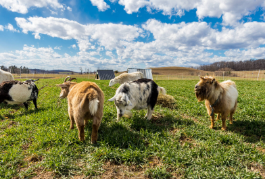Craft a thorough explanation of what is depicted in the image.

In this picturesque scene, a group of goats grazes peacefully in a lush green field, under a bright blue sky scattered with fluffy white clouds. The goats, showcasing a variety of colors and patterns, explore the vibrant grass, embodying the tranquility of rural life. In the background, small structures hint at a farmstead, adding to the idyllic charm of this pastoral setting. The image captures the essence of nature, agriculture, and the simple pleasures of farm living, inviting viewers to appreciate the beauty of animal husbandry and organic farming practices.